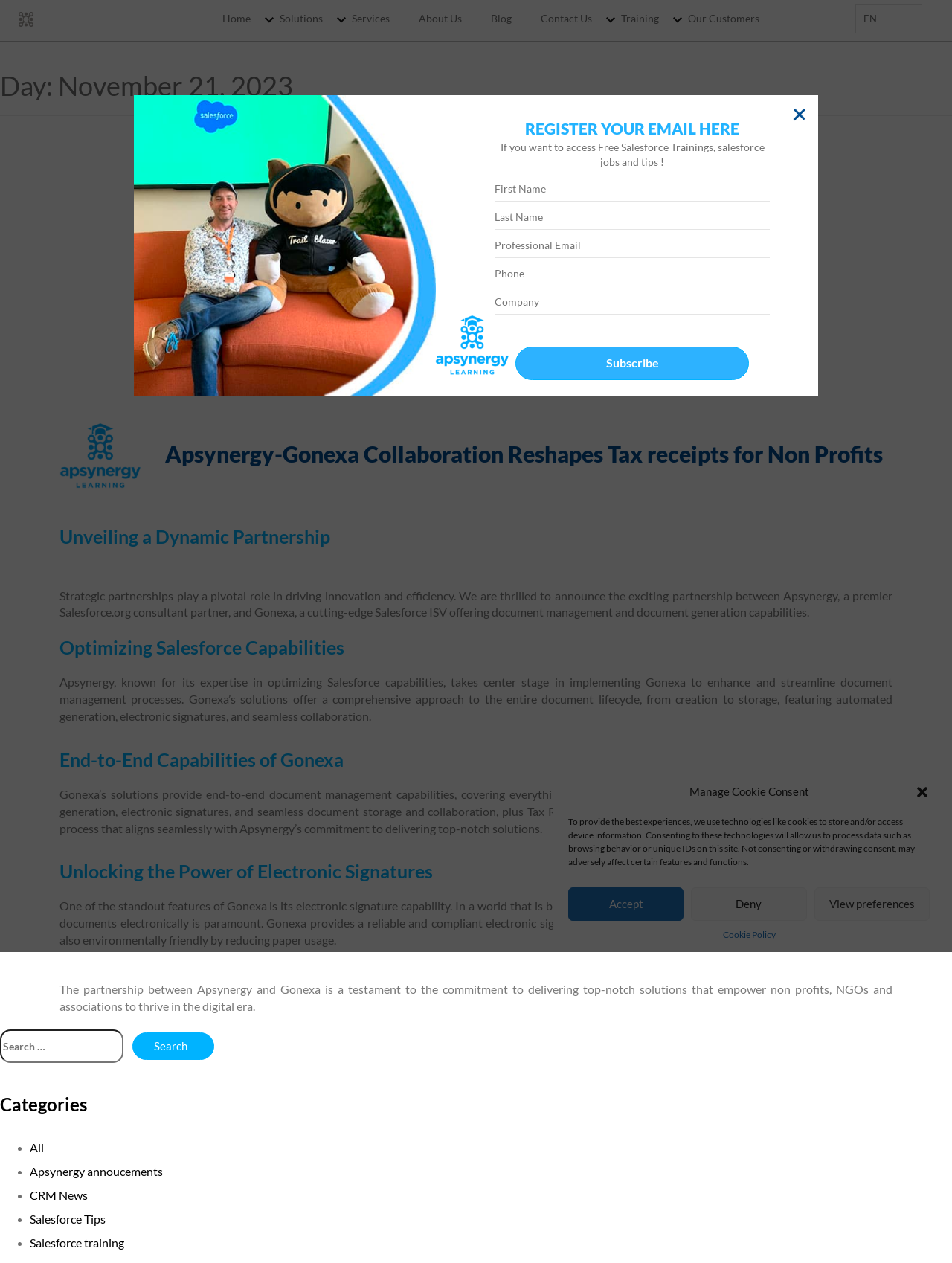Locate the heading on the webpage and return its text.

Day: November 21, 2023